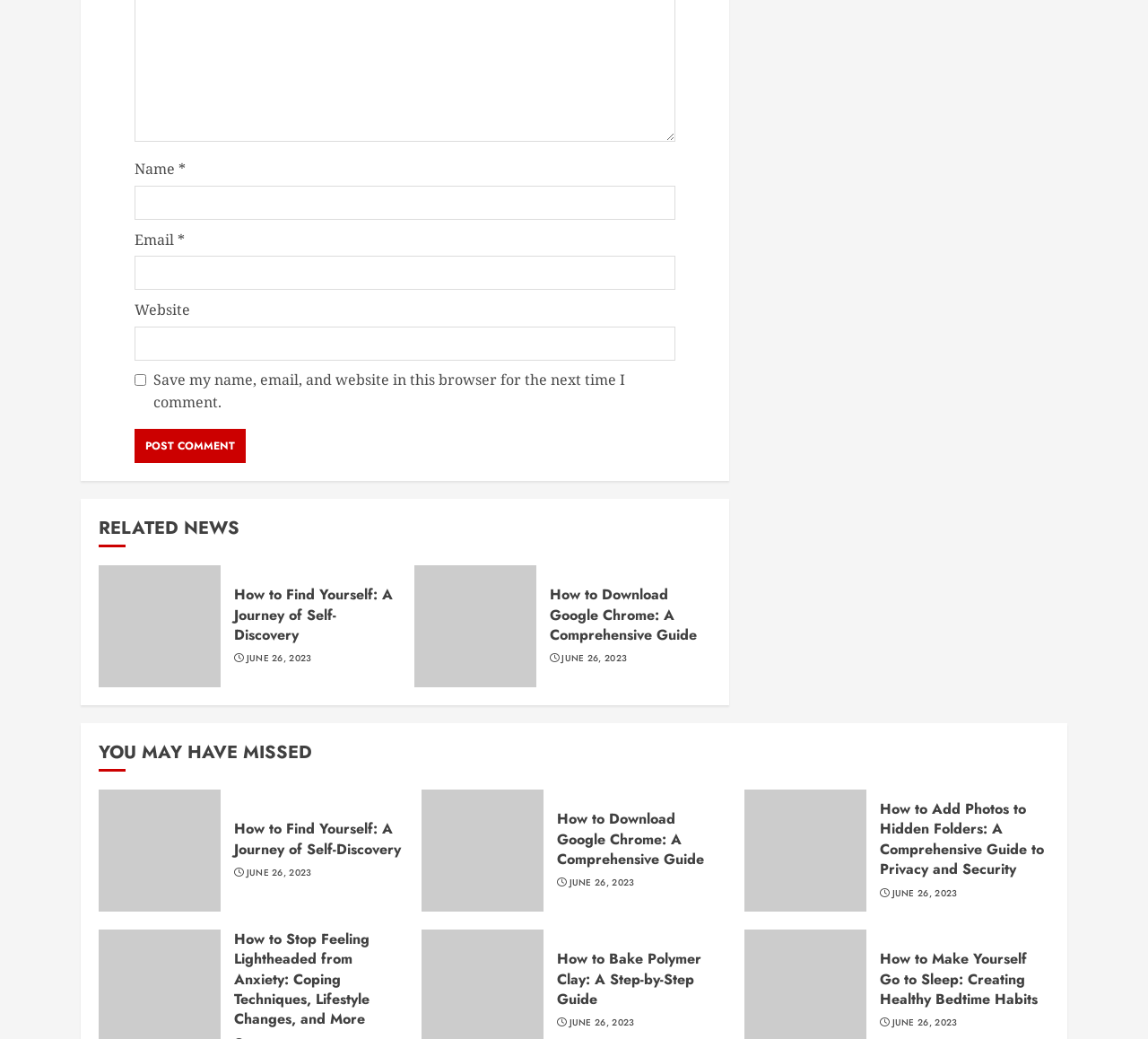Identify the bounding box coordinates of the clickable section necessary to follow the following instruction: "Enter your name". The coordinates should be presented as four float numbers from 0 to 1, i.e., [left, top, right, bottom].

[0.117, 0.178, 0.588, 0.211]